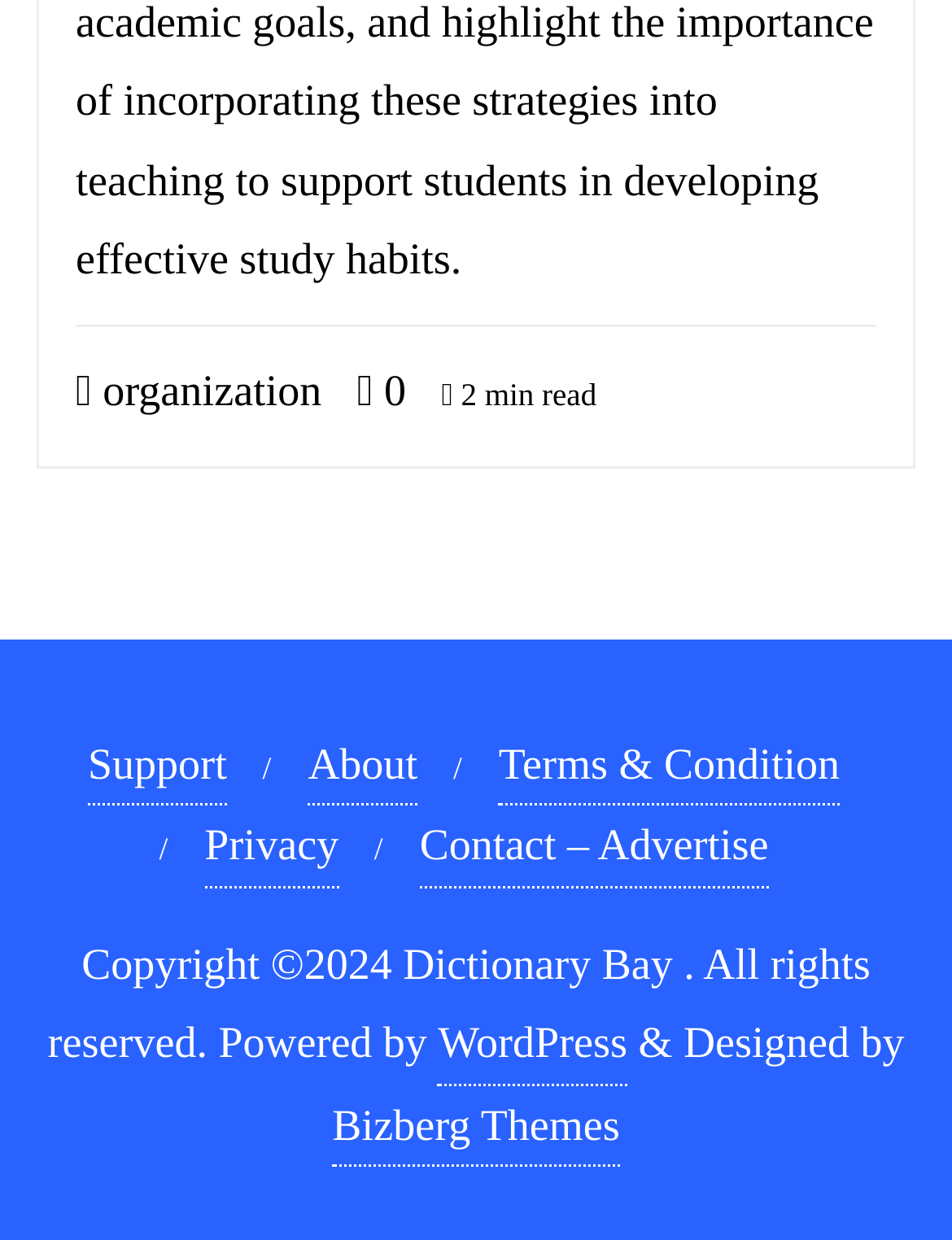Please locate the bounding box coordinates of the element that needs to be clicked to achieve the following instruction: "Read the article". The coordinates should be four float numbers between 0 and 1, i.e., [left, top, right, bottom].

[0.476, 0.302, 0.627, 0.332]